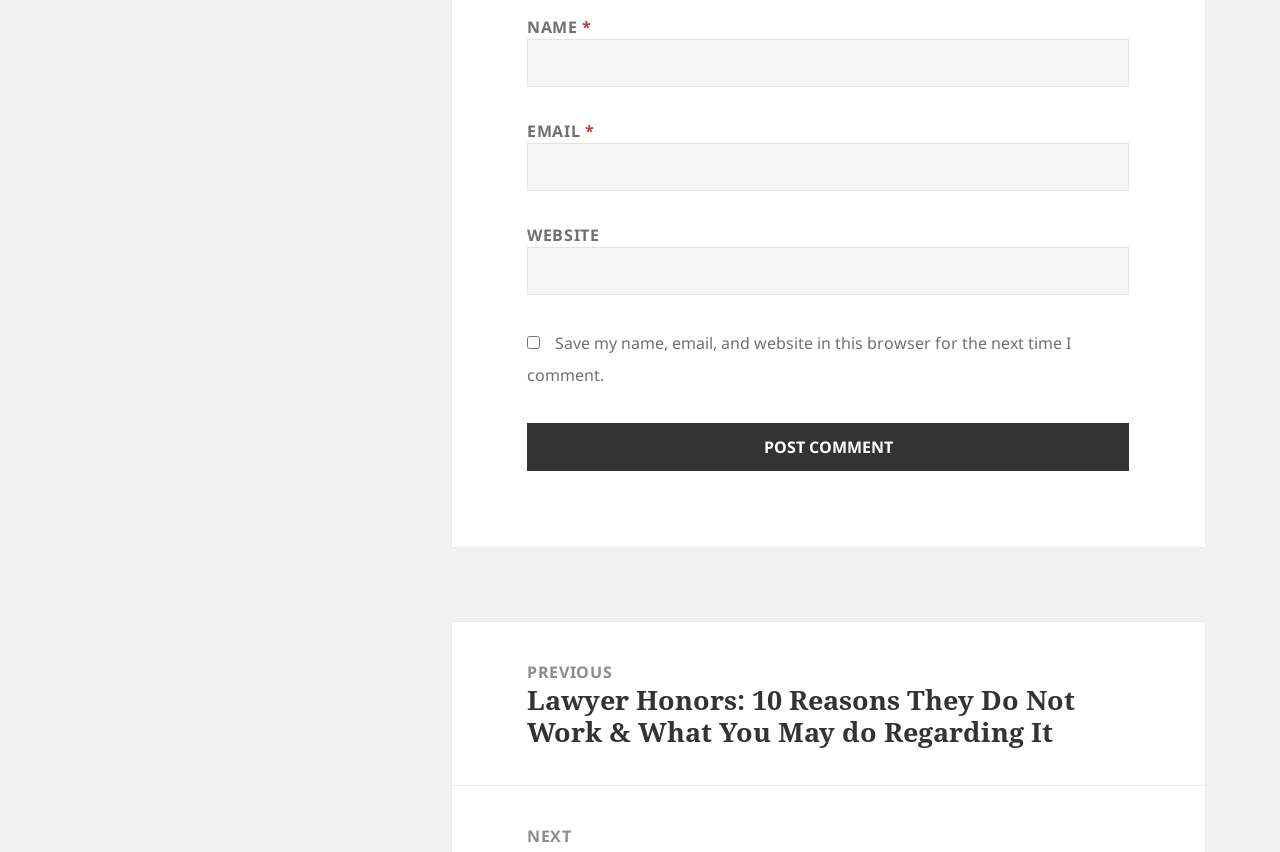Find the bounding box coordinates corresponding to the UI element with the description: "parent_node: EMAIL * aria-describedby="email-notes" name="email"". The coordinates should be formatted as [left, top, right, bottom], with values as floats between 0 and 1.

[0.412, 0.168, 0.882, 0.225]